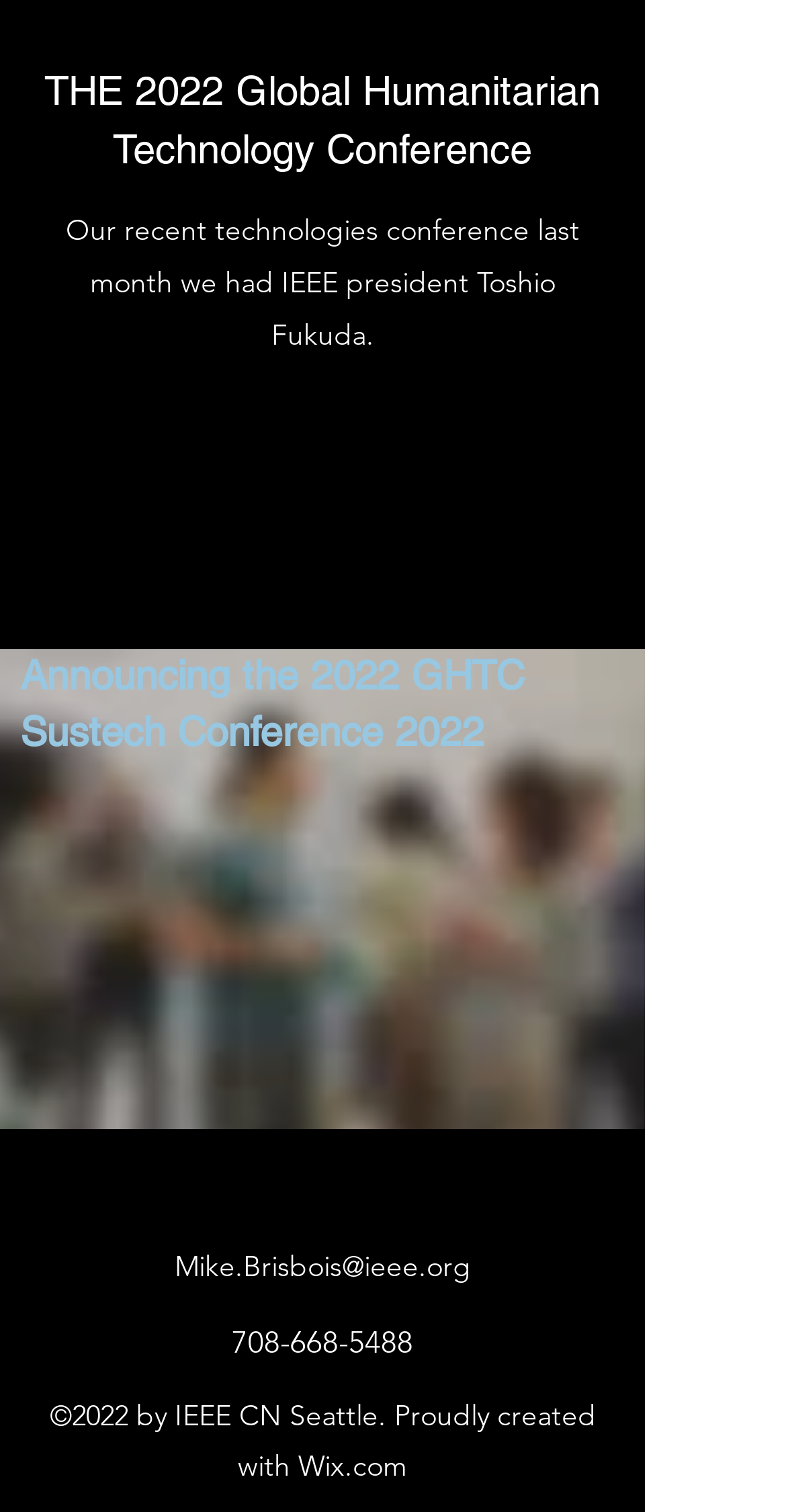Using the details in the image, give a detailed response to the question below:
What is the phone number provided on the webpage?

I found a link element with the text '708-668-5488', which appears to be a phone number provided on the webpage.